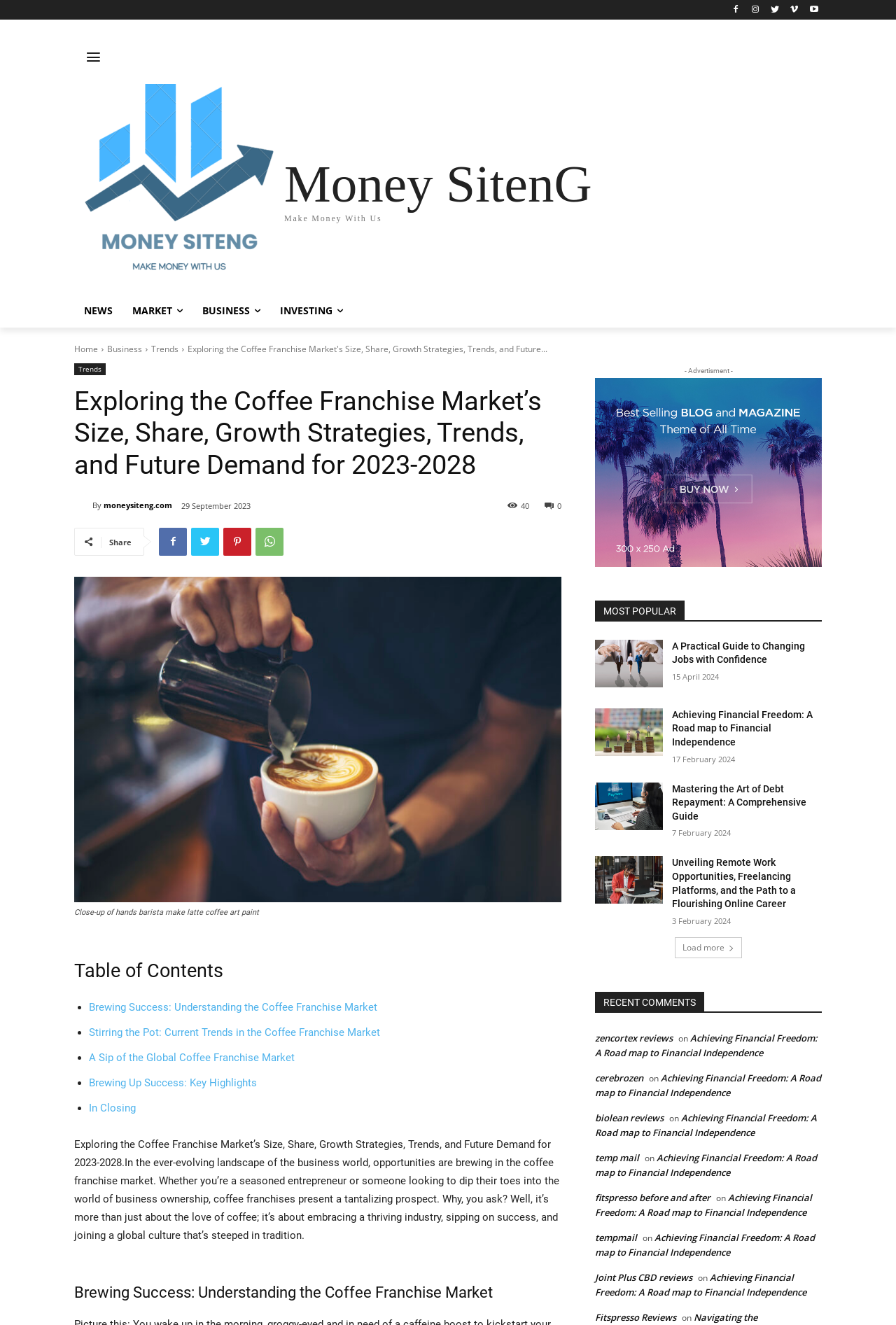Please provide the bounding box coordinates for the element that needs to be clicked to perform the instruction: "Click on the 'NEWS' link". The coordinates must consist of four float numbers between 0 and 1, formatted as [left, top, right, bottom].

[0.083, 0.222, 0.137, 0.247]